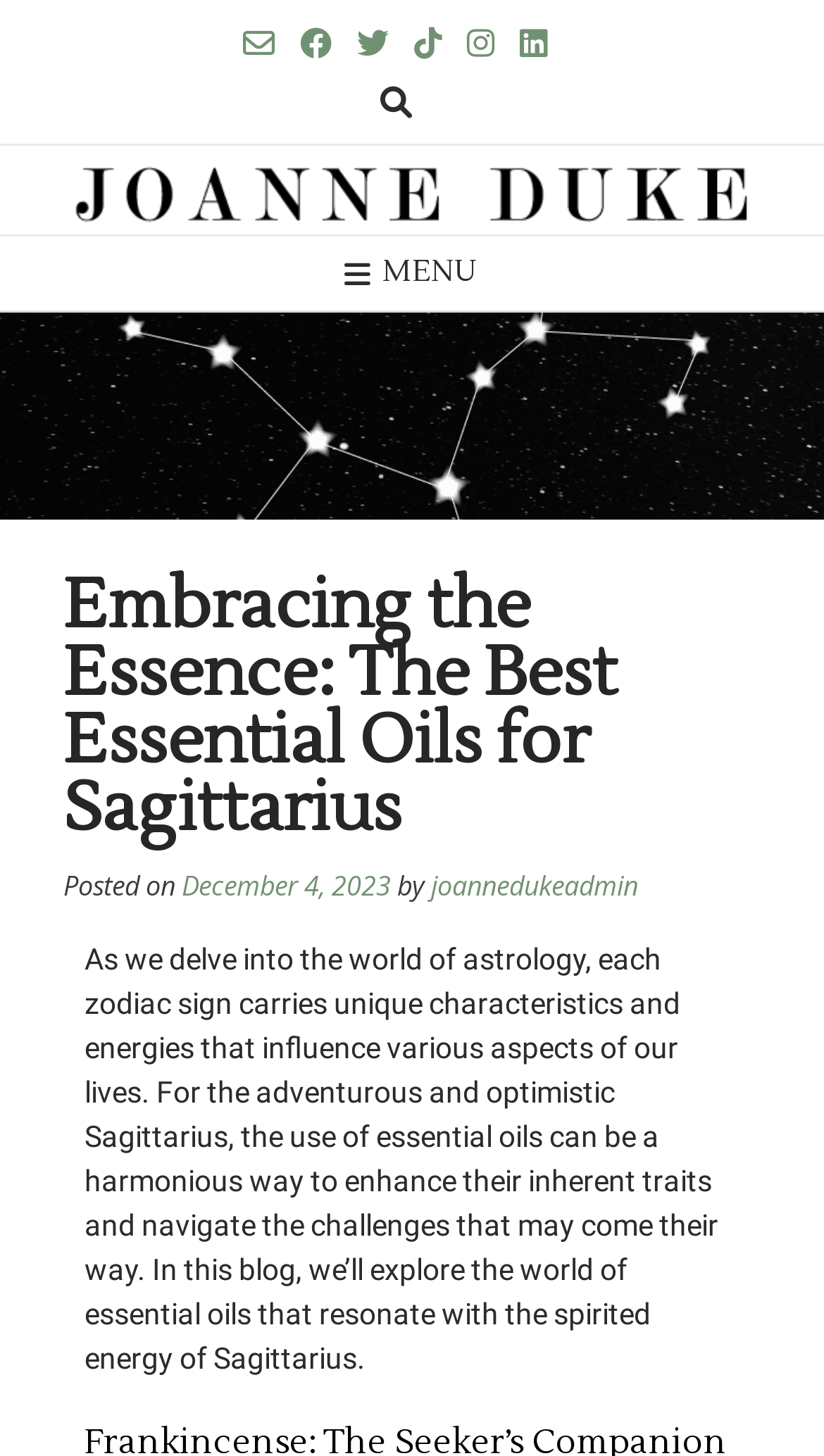Summarize the contents and layout of the webpage in detail.

The webpage is about the best essential oils for Sagittarius, a zodiac sign. At the top left corner, there is a menu button with the text "MENU". Next to it, there is a logo image of "Joanne Duke Aromatherapy Candles". 

Below the logo, there is a header section with a heading that reads "Embracing the Essence: The Best Essential Oils for Sagittarius". Underneath the heading, there is a section with the post date "December 4, 2023" and the author's name "joannedukeadmin". 

Further down, there is a large block of text that summarizes the content of the webpage. It explains how essential oils can be used to enhance the traits of Sagittarius and navigate challenges. 

At the top right corner, there are six social media links represented by icons. There is also a search button with a magnifying glass icon.